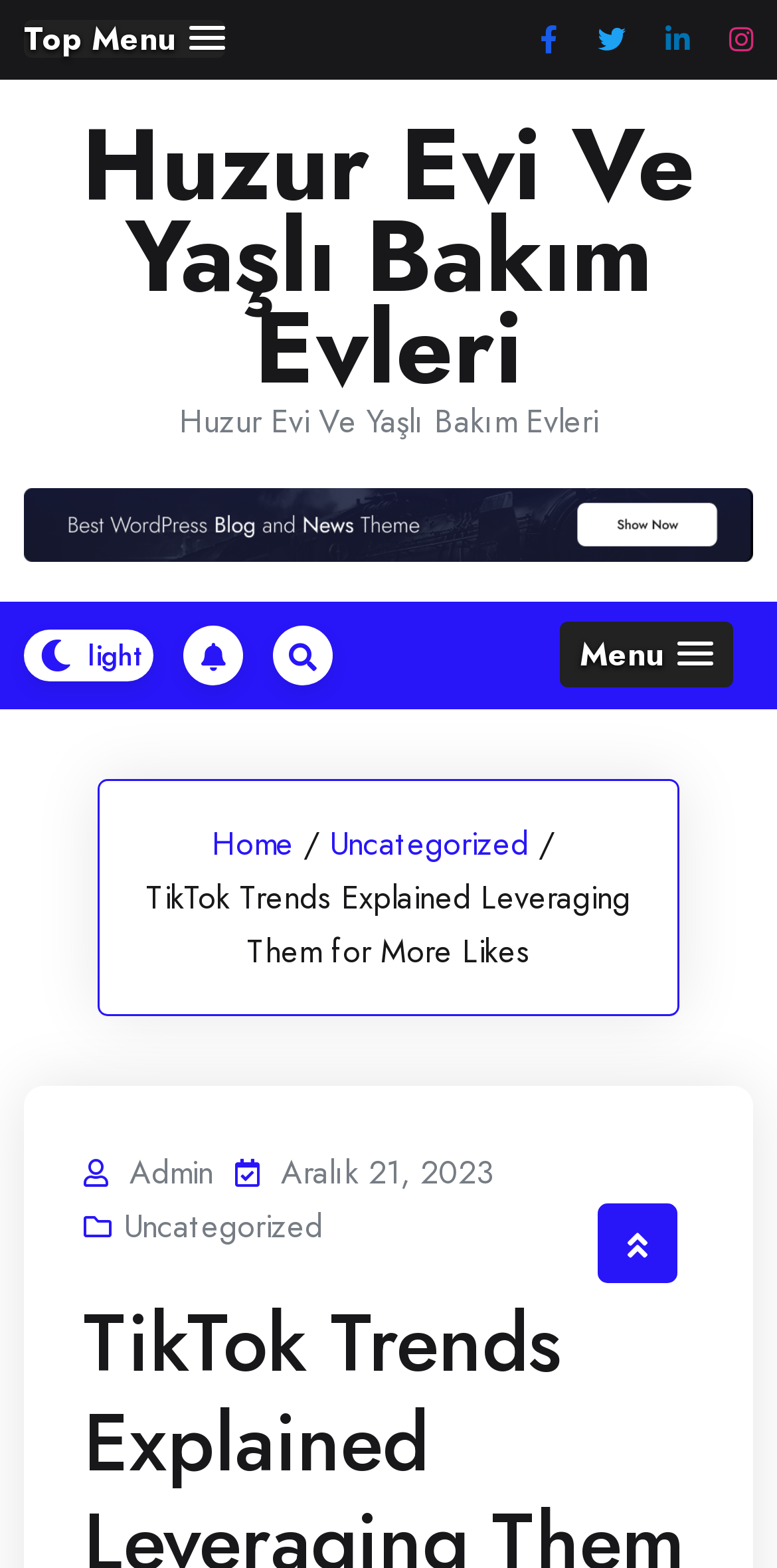Identify the bounding box coordinates of the region that needs to be clicked to carry out this instruction: "Open the menu". Provide these coordinates as four float numbers ranging from 0 to 1, i.e., [left, top, right, bottom].

[0.721, 0.396, 0.944, 0.438]